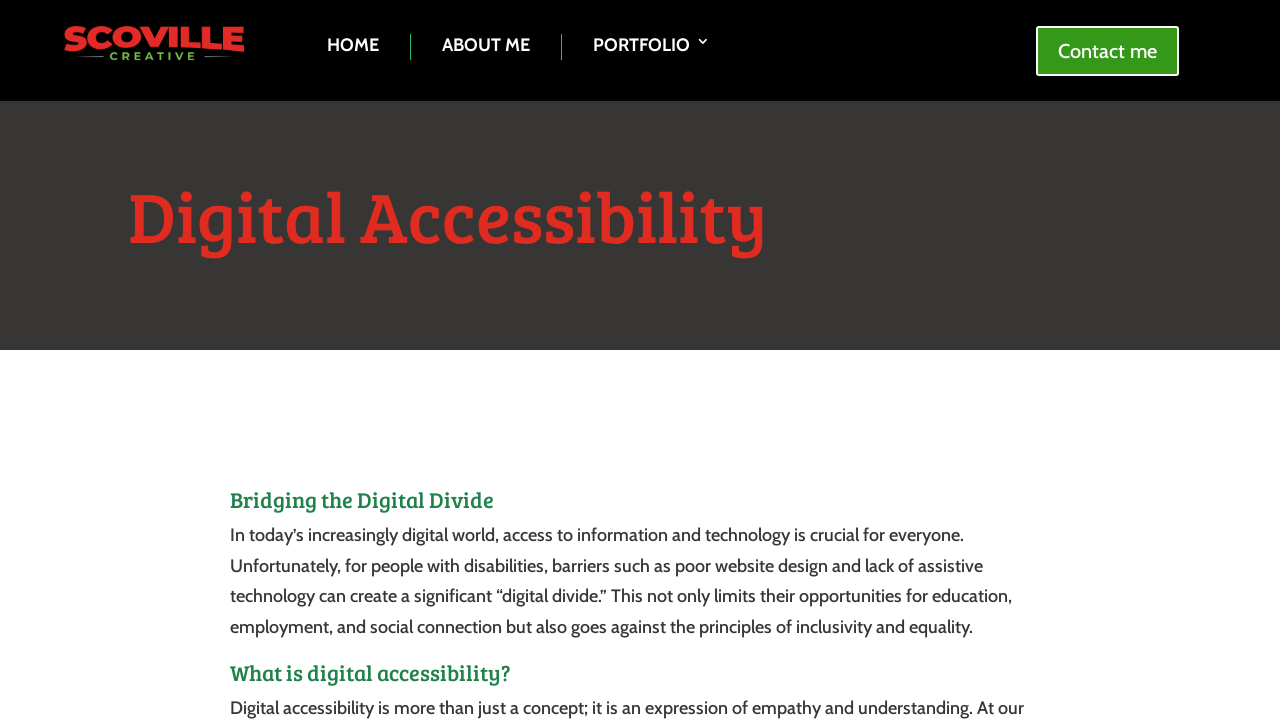Using the given description, provide the bounding box coordinates formatted as (top-left x, top-left y, bottom-right x, bottom-right y), with all values being floating point numbers between 0 and 1. Description: About me

[0.33, 0.047, 0.43, 0.083]